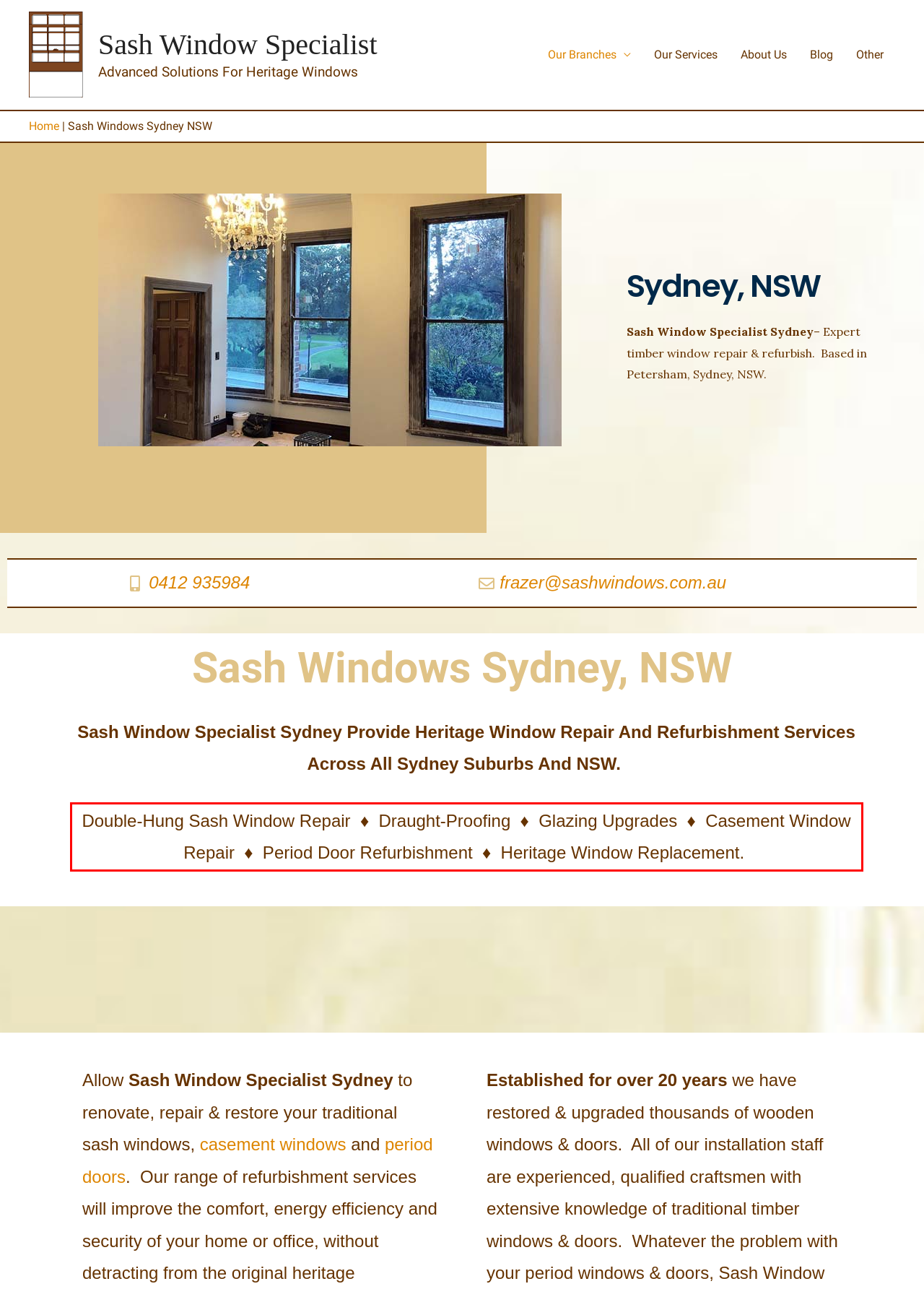Look at the screenshot of the webpage, locate the red rectangle bounding box, and generate the text content that it contains.

Double-Hung Sash Window Repair ♦ Draught-Proofing ♦ Glazing Upgrades ♦ Casement Window Repair ♦ Period Door Refurbishment ♦ Heritage Window Replacement.